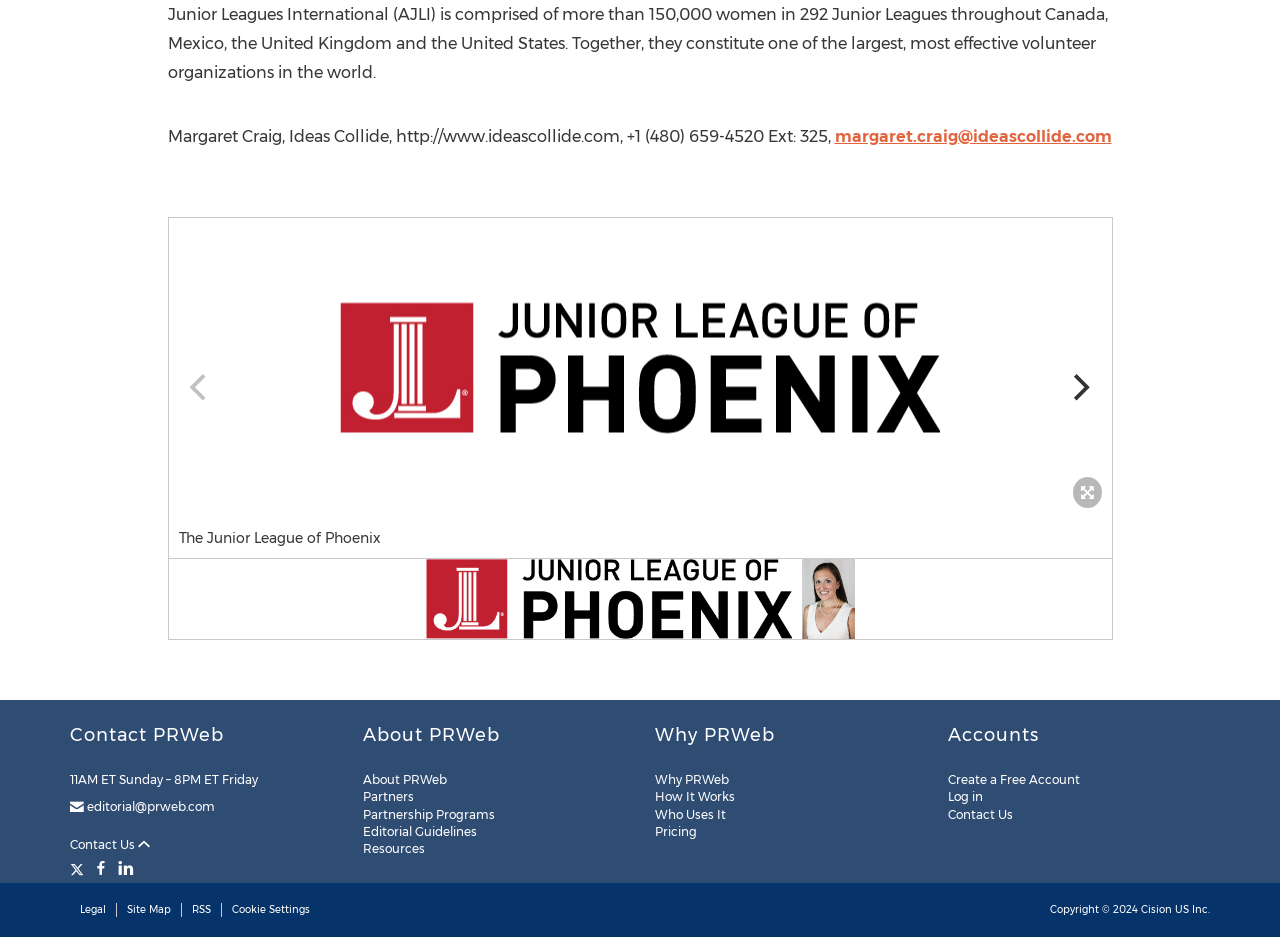Please locate the bounding box coordinates for the element that should be clicked to achieve the following instruction: "Email the editor". Ensure the coordinates are given as four float numbers between 0 and 1, i.e., [left, top, right, bottom].

[0.055, 0.852, 0.168, 0.87]